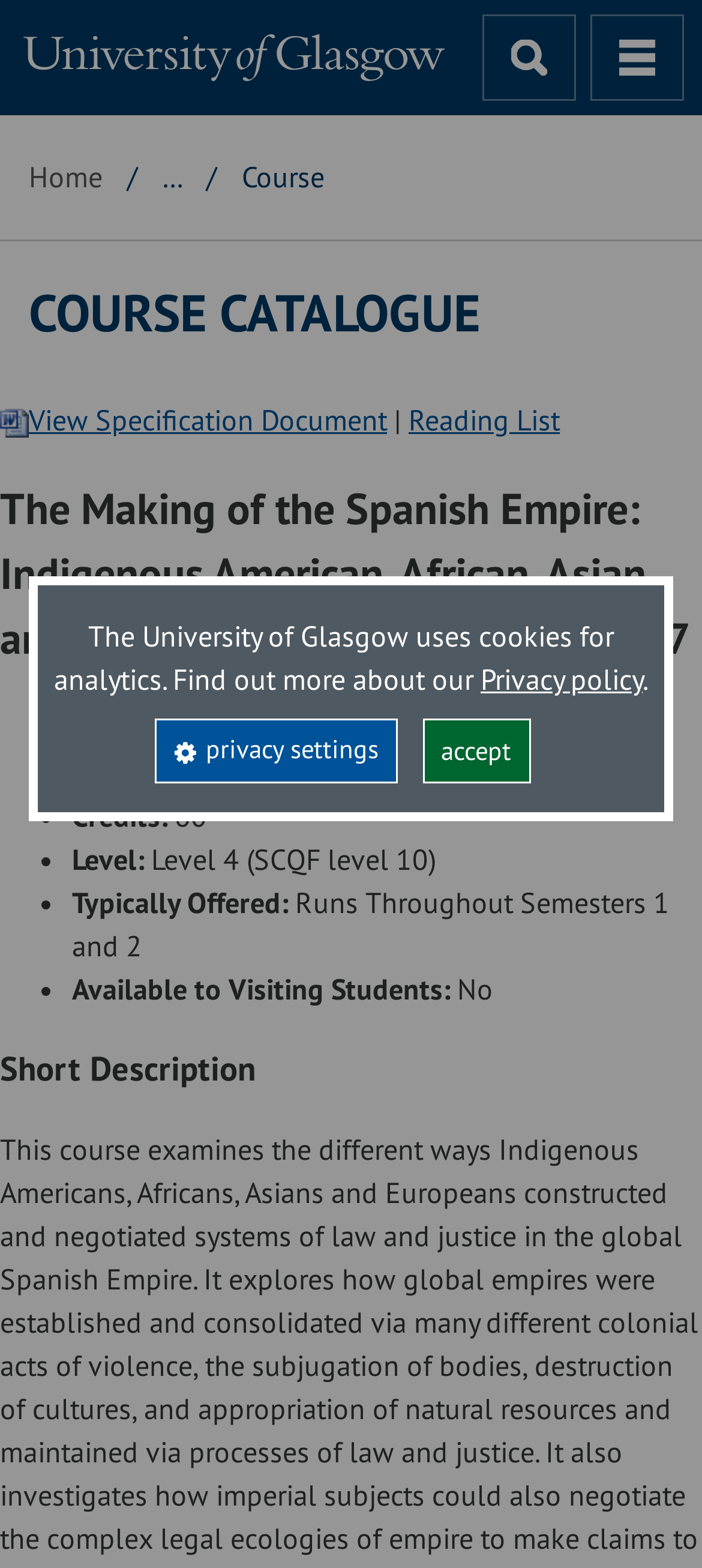Generate a comprehensive description of the contents of the webpage.

The webpage is about a course catalogue at the University of Glasgow. At the top, there is a navigation bar with a search icon on the right and a menu icon bar on the far right. Below the navigation bar, there is a University of Glasgow logo on the left and a link to the university's homepage on the right.

Below the logo, there is a breadcrumbs navigation section with links to the home page and the course catalogue. The course catalogue title is prominently displayed in a large font size.

The main content of the page is about a specific course, "The Making of the Spanish Empire: Indigenous American, African, Asian and European perspectives HIST4287". The course title is displayed in a large font size, followed by a list of details about the course, including academic session, school, credits, level, and availability to visiting students. Each detail is marked with a bullet point.

There are also links to a Word document view specification document and a reading list on the page. The page has a total of 5 buttons, including "edit consent", "privacy settings", "accept", "open search", and "open menu".